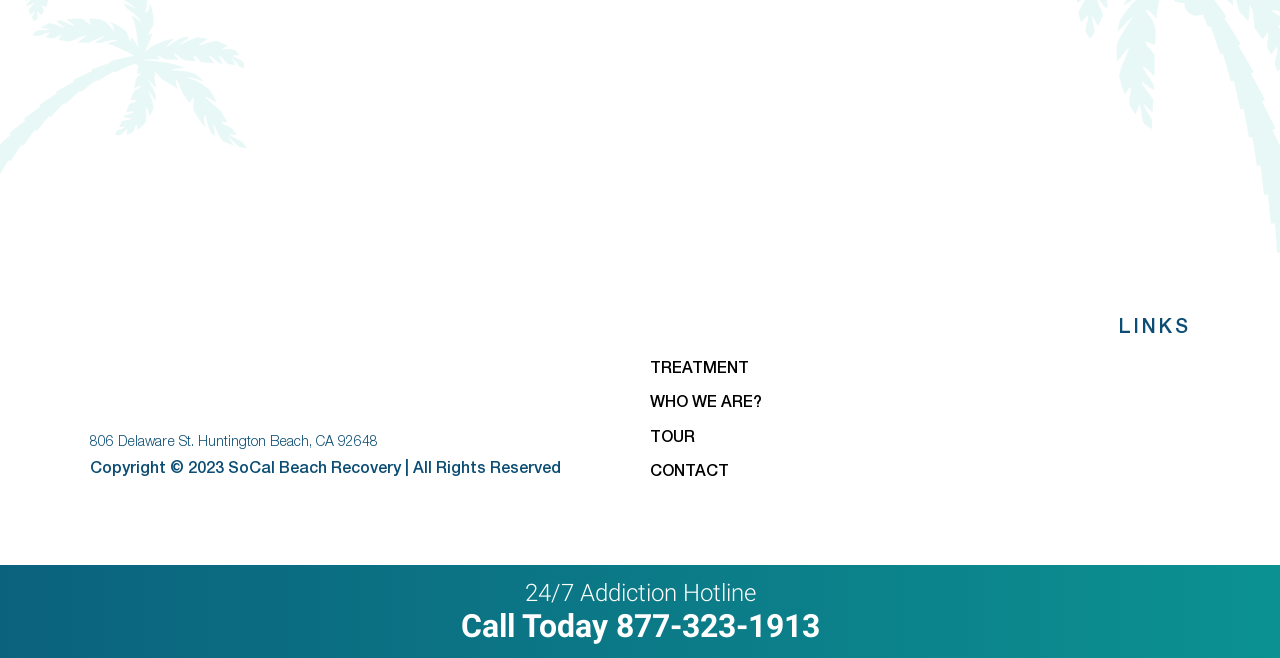Determine the bounding box for the described HTML element: "Contact". Ensure the coordinates are four float numbers between 0 and 1 in the format [left, top, right, bottom].

[0.508, 0.705, 0.93, 0.734]